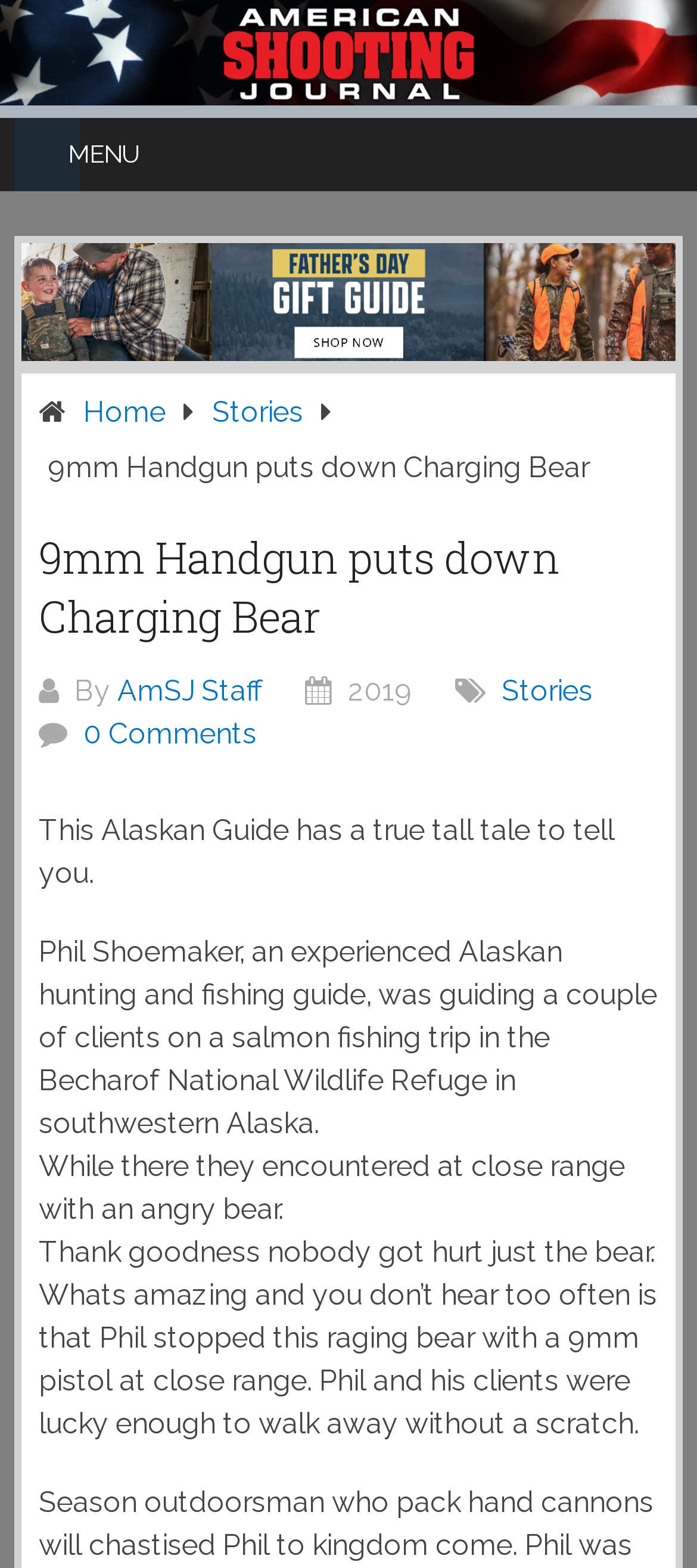Answer the question with a brief word or phrase:
What was the outcome of the bear encounter?

nobody got hurt